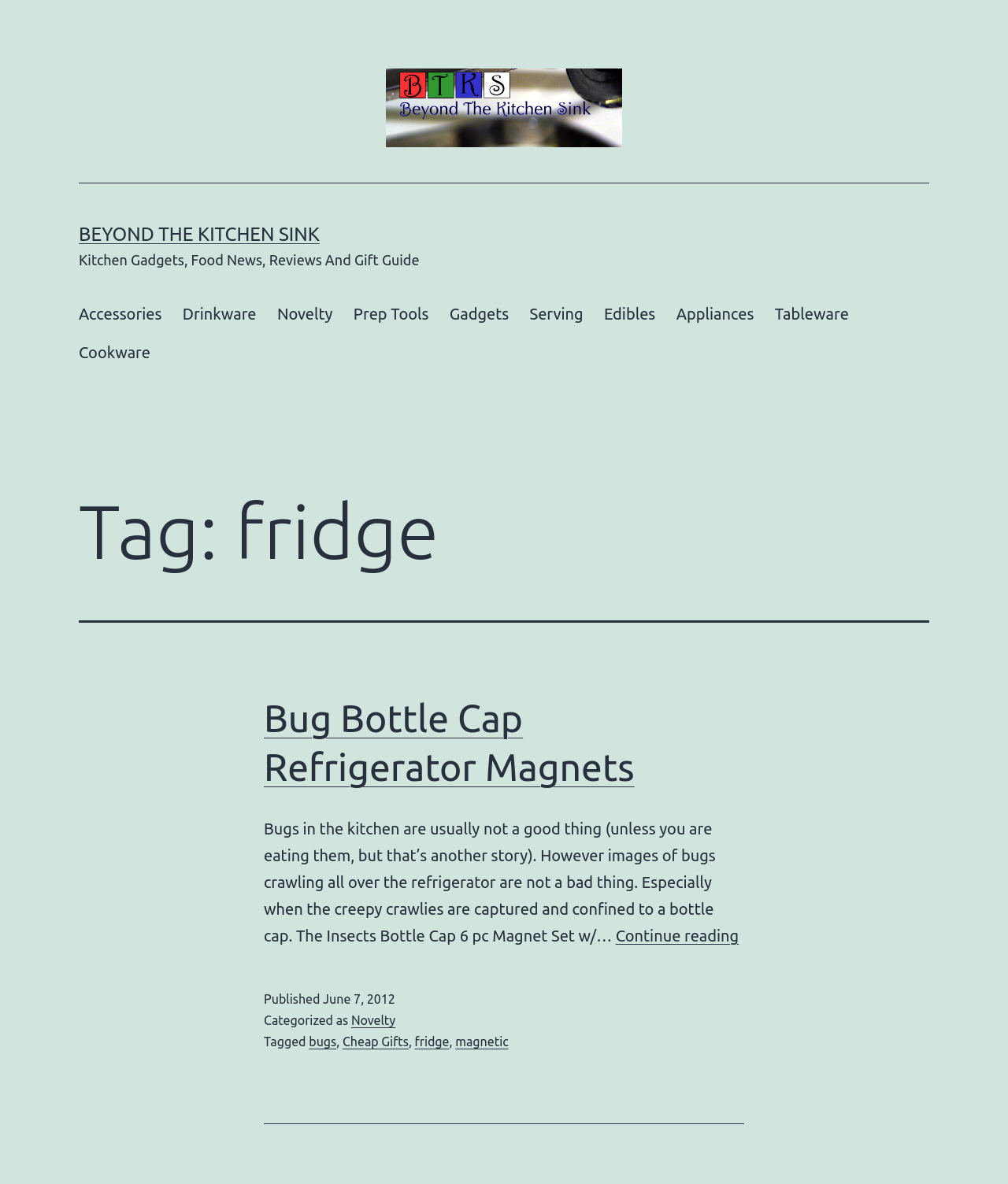What type of gadgets are mentioned in the primary menu?
Could you answer the question in a detailed manner, providing as much information as possible?

I found the type of gadgets by looking at the primary menu, which contains links to various categories such as 'Accessories', 'Drinkware', 'Novelty', etc., suggesting that the gadgets mentioned are kitchen-related.